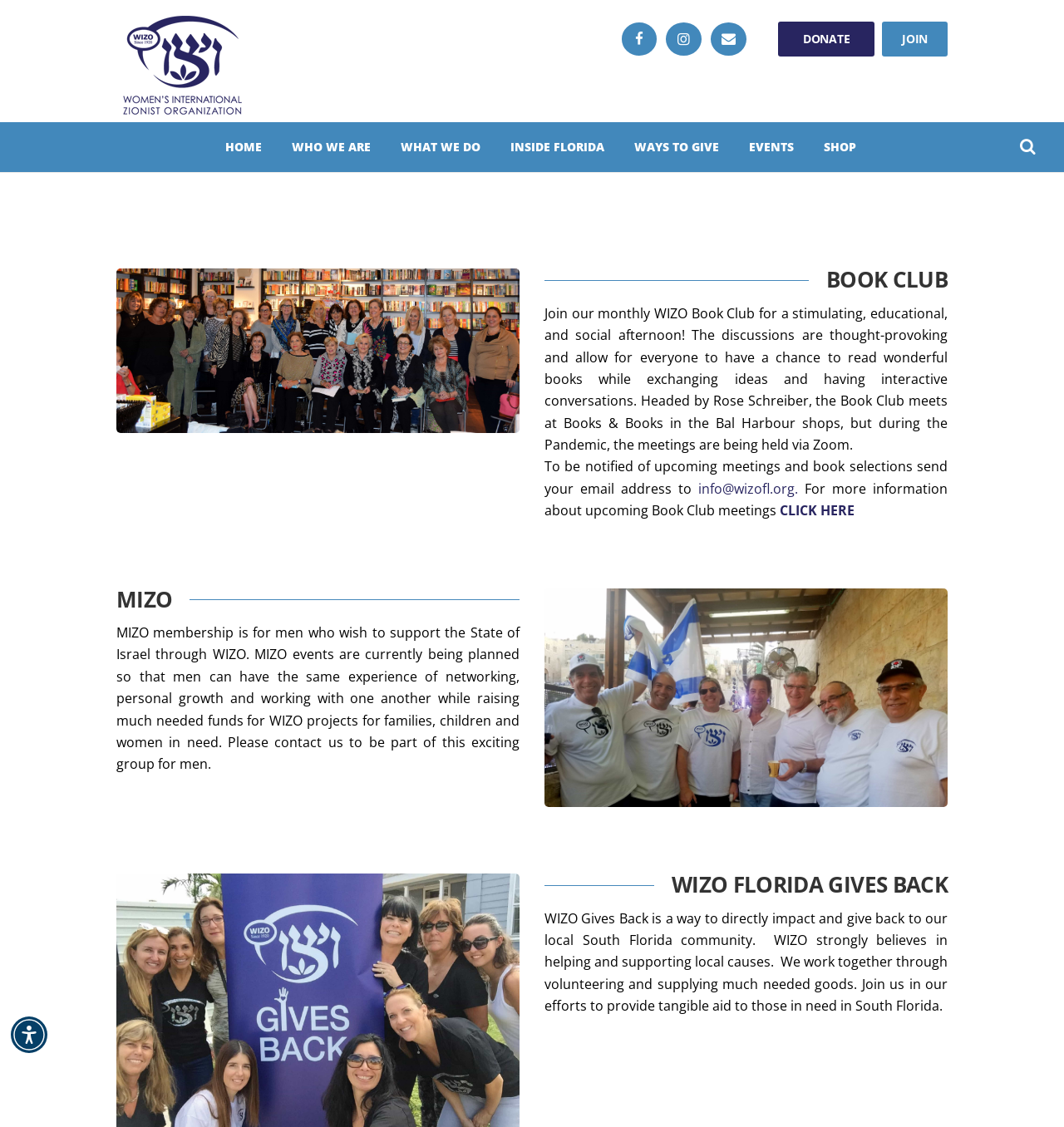Please answer the following question using a single word or phrase: 
What is the goal of WIZO Gives Back?

Help local South Florida community